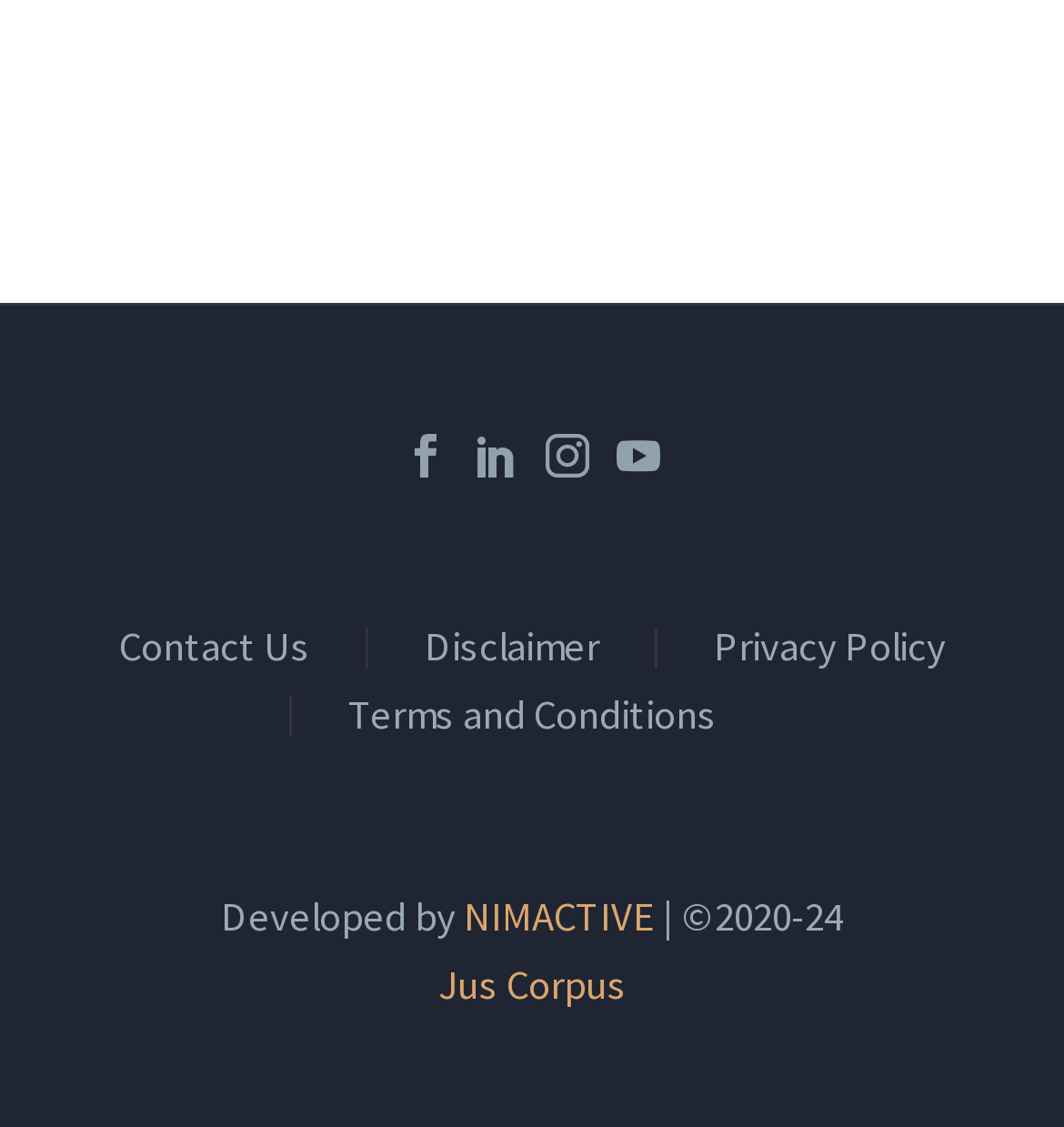Please determine the bounding box coordinates for the UI element described as: "Privacy Policy".

[0.671, 0.558, 0.888, 0.594]